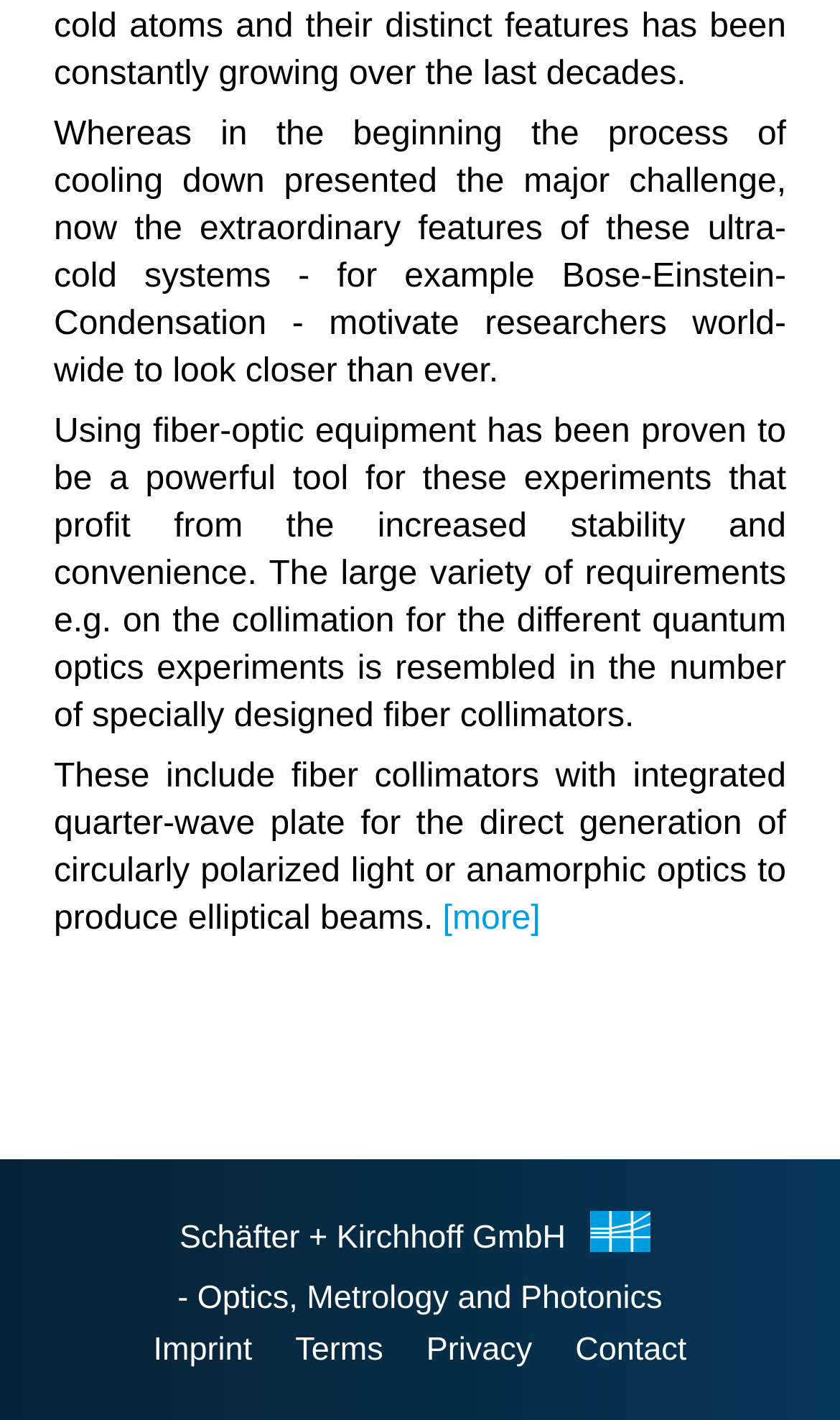What is the purpose of fiber-optic equipment in quantum optics experiments?
Based on the content of the image, thoroughly explain and answer the question.

According to the text on the webpage, fiber-optic equipment has been proven to be a powerful tool for quantum optics experiments, and it provides increased stability and convenience. This suggests that the equipment is used to improve the experimental process.